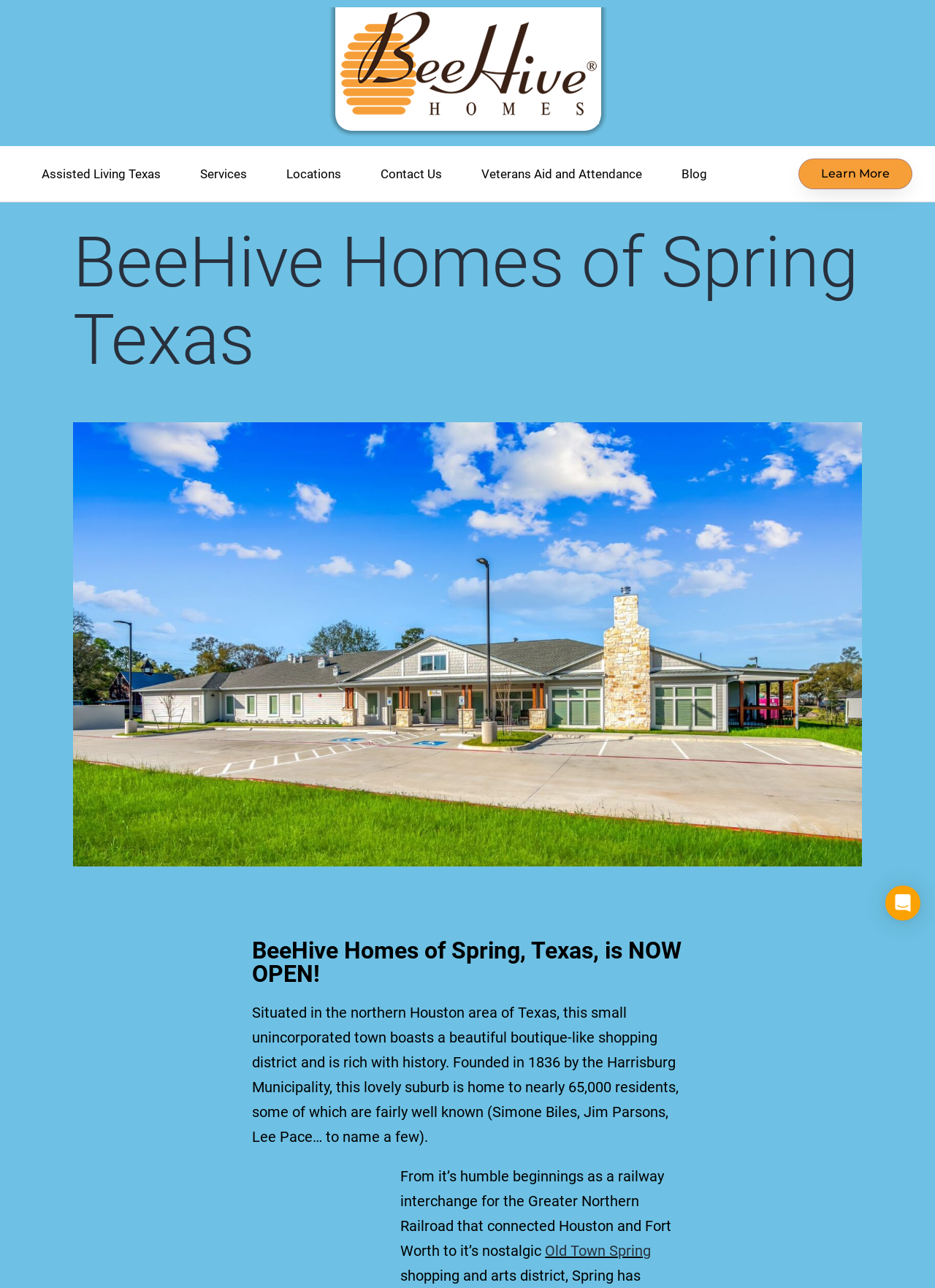Identify the bounding box coordinates necessary to click and complete the given instruction: "Open the Intercom Messenger".

[0.947, 0.687, 0.984, 0.715]